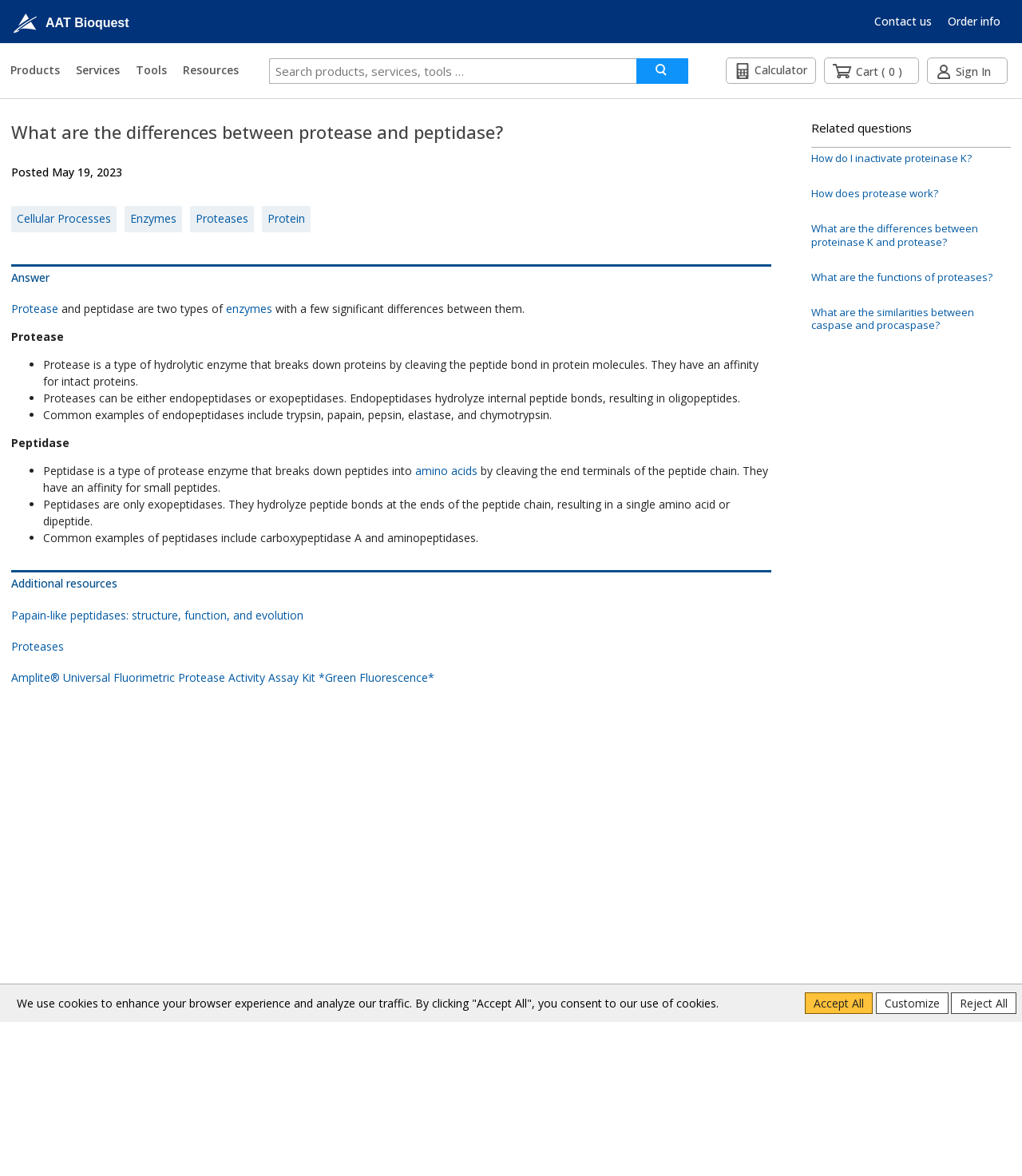Please specify the bounding box coordinates of the area that should be clicked to accomplish the following instruction: "Check How do I inactivate proteinase K?". The coordinates should consist of four float numbers between 0 and 1, i.e., [left, top, right, bottom].

[0.794, 0.129, 0.989, 0.14]